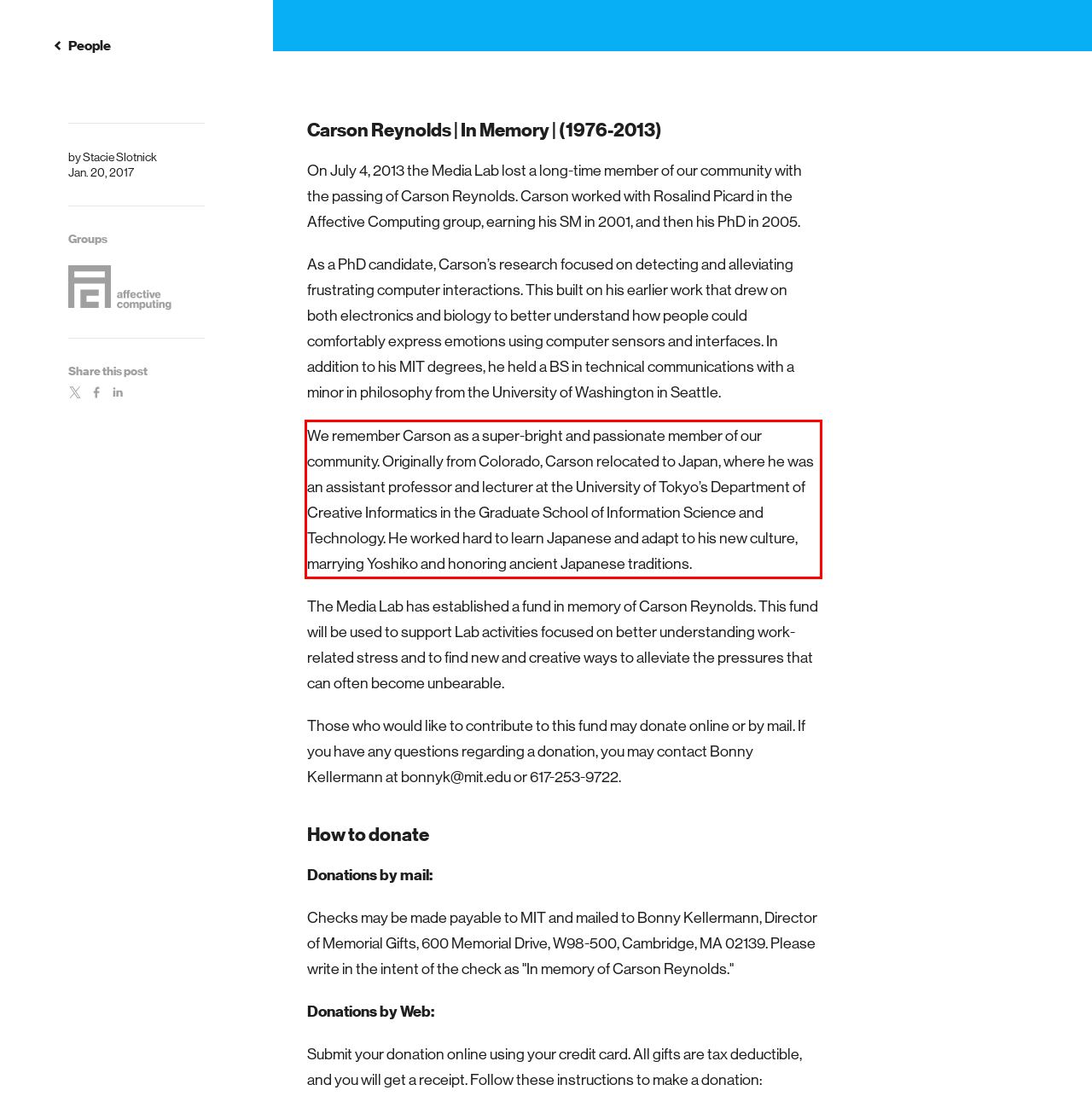Please look at the screenshot provided and find the red bounding box. Extract the text content contained within this bounding box.

We remember Carson as a super-bright and passionate member of our community. Originally from Colorado, Carson relocated to Japan, where he was an assistant professor and lecturer at the University of Tokyo’s Department of Creative Informatics in the Graduate School of Information Science and Technology. He worked hard to learn Japanese and adapt to his new culture, marrying Yoshiko and honoring ancient Japanese traditions.